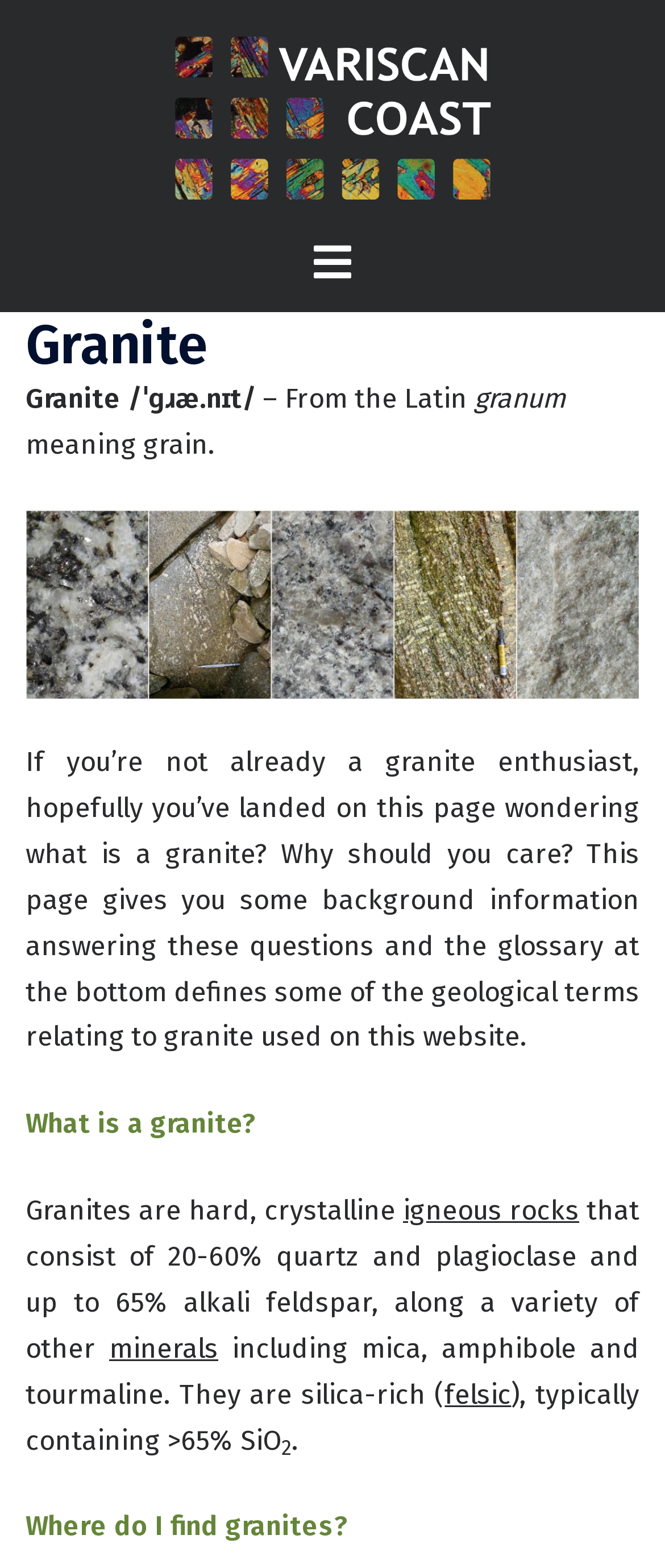Provide a brief response to the question below using a single word or phrase: 
What is the purpose of this webpage?

To provide background information on granite